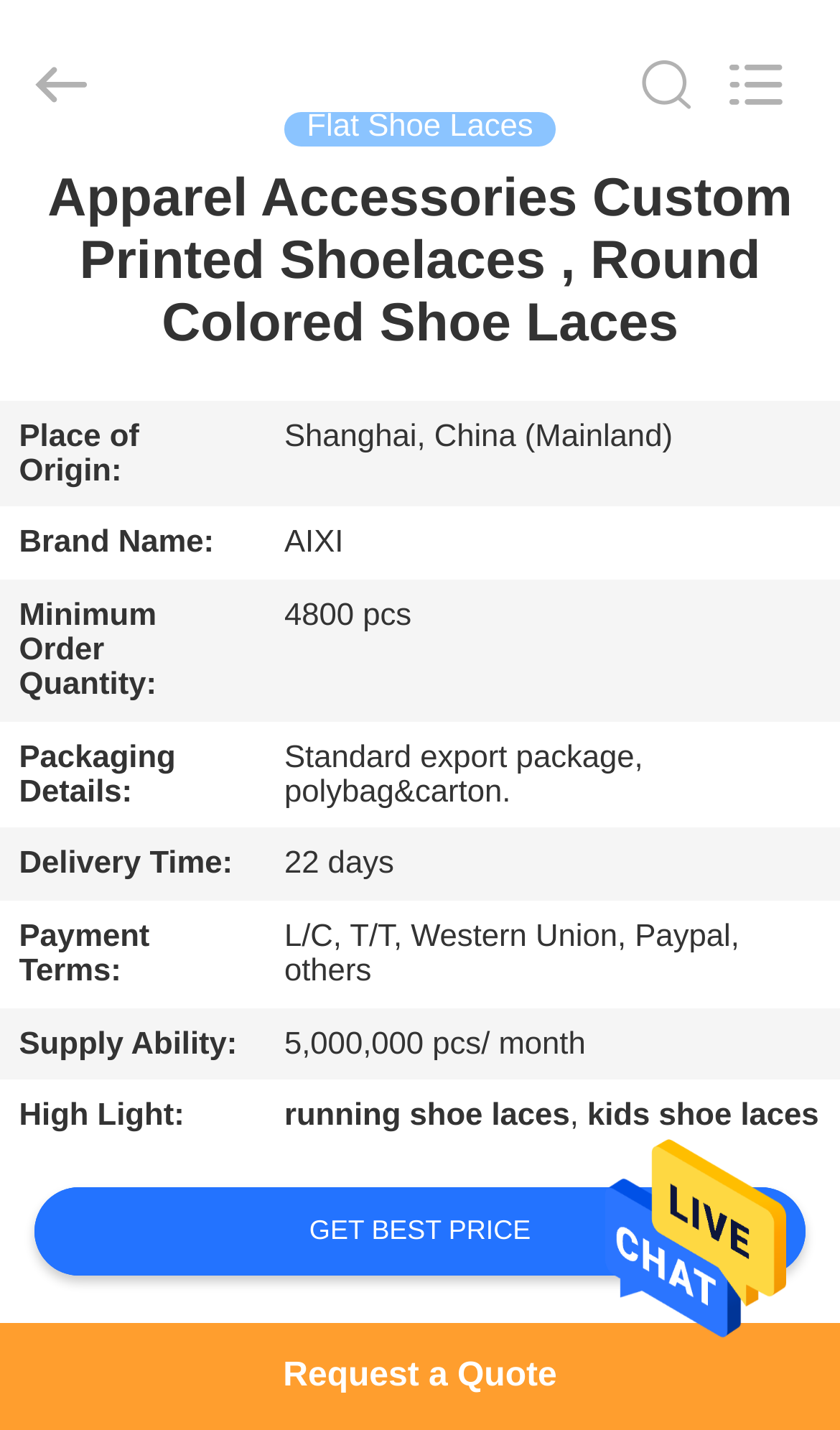Give a one-word or one-phrase response to the question: 
What are the high lights of the product?

running shoe laces, kids shoe laces